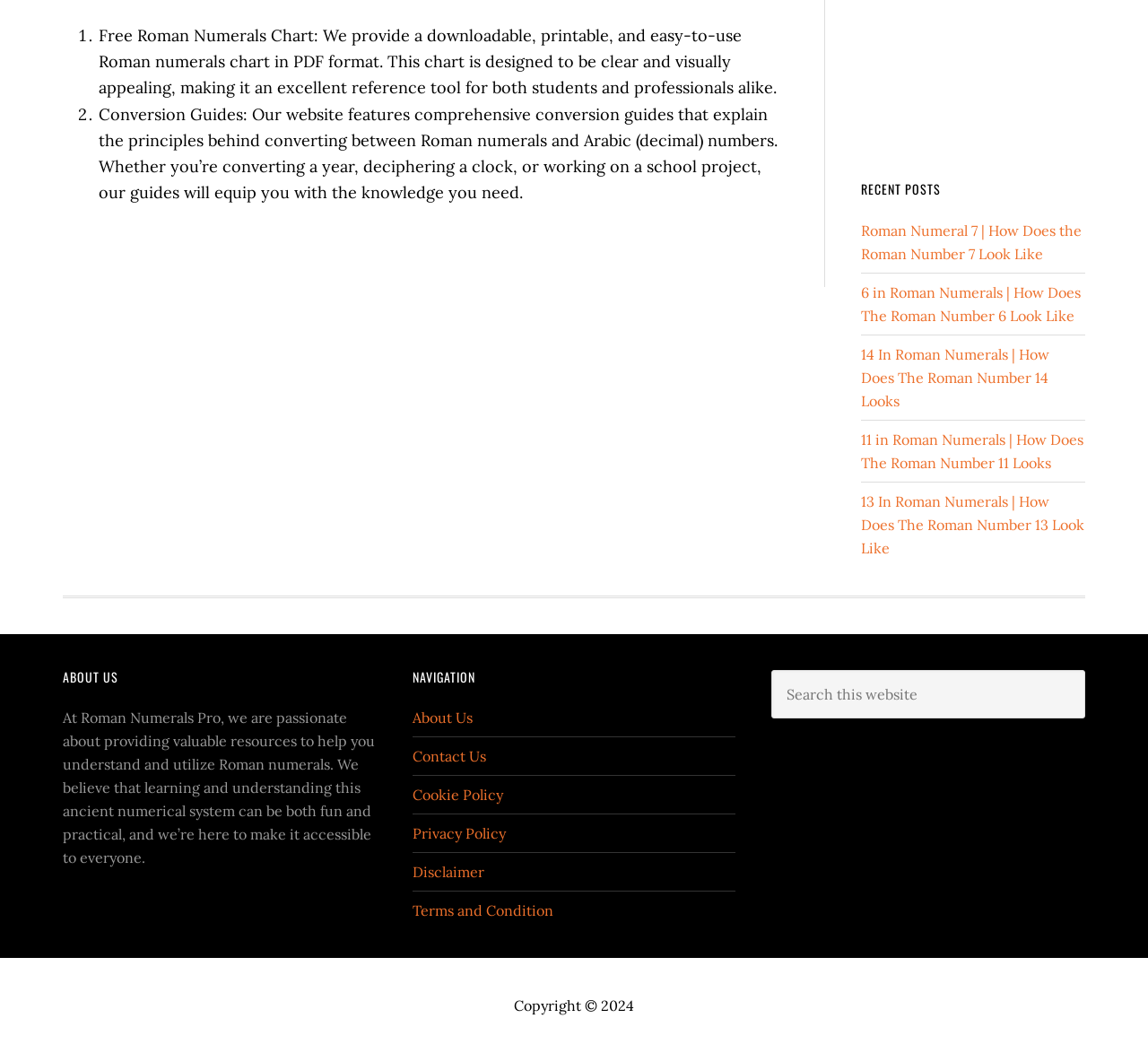Answer the question using only one word or a concise phrase: What is the function of the search box?

Search the website